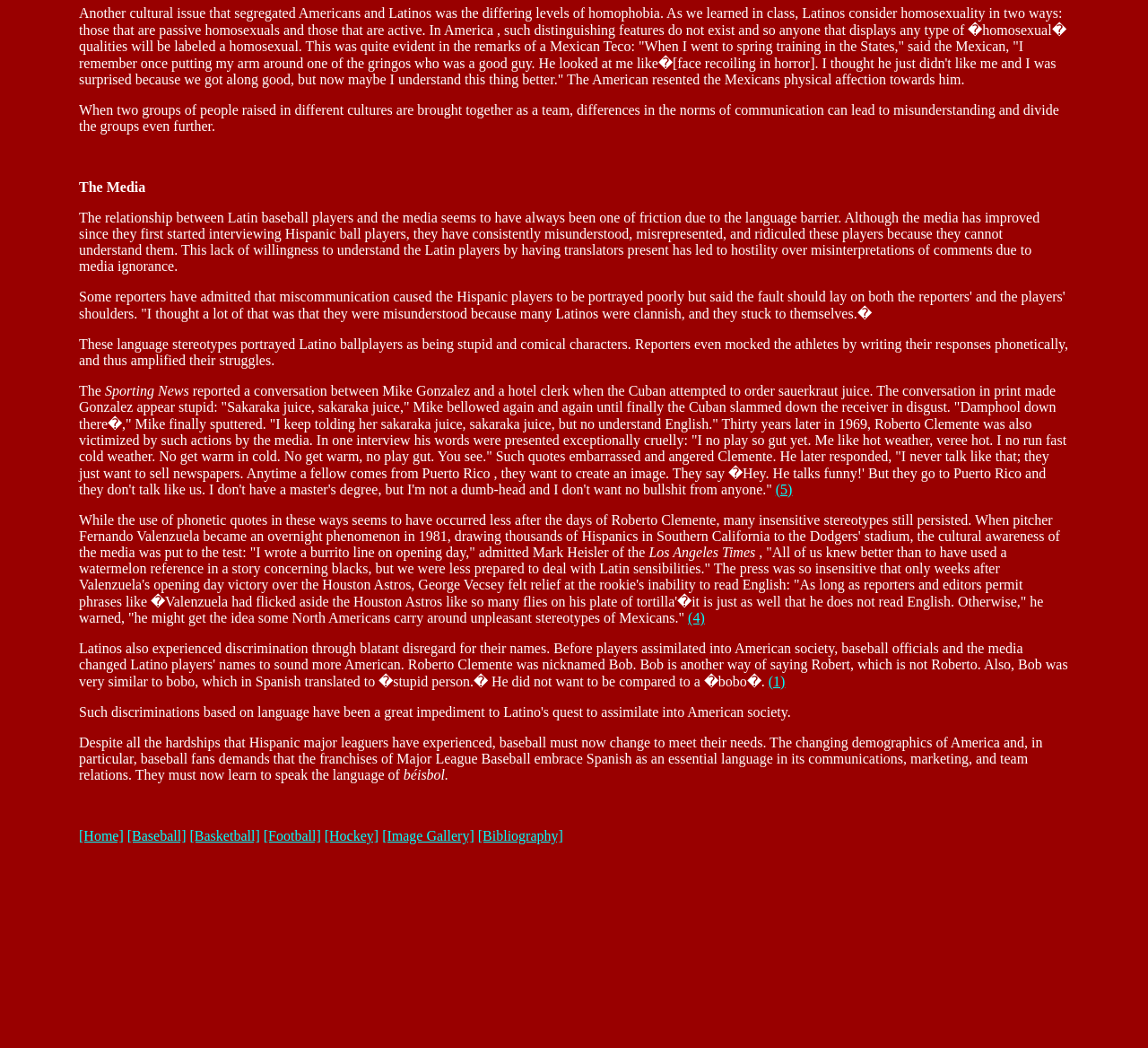How many links are there at the bottom of the webpage?
Look at the image and answer the question with a single word or phrase.

7